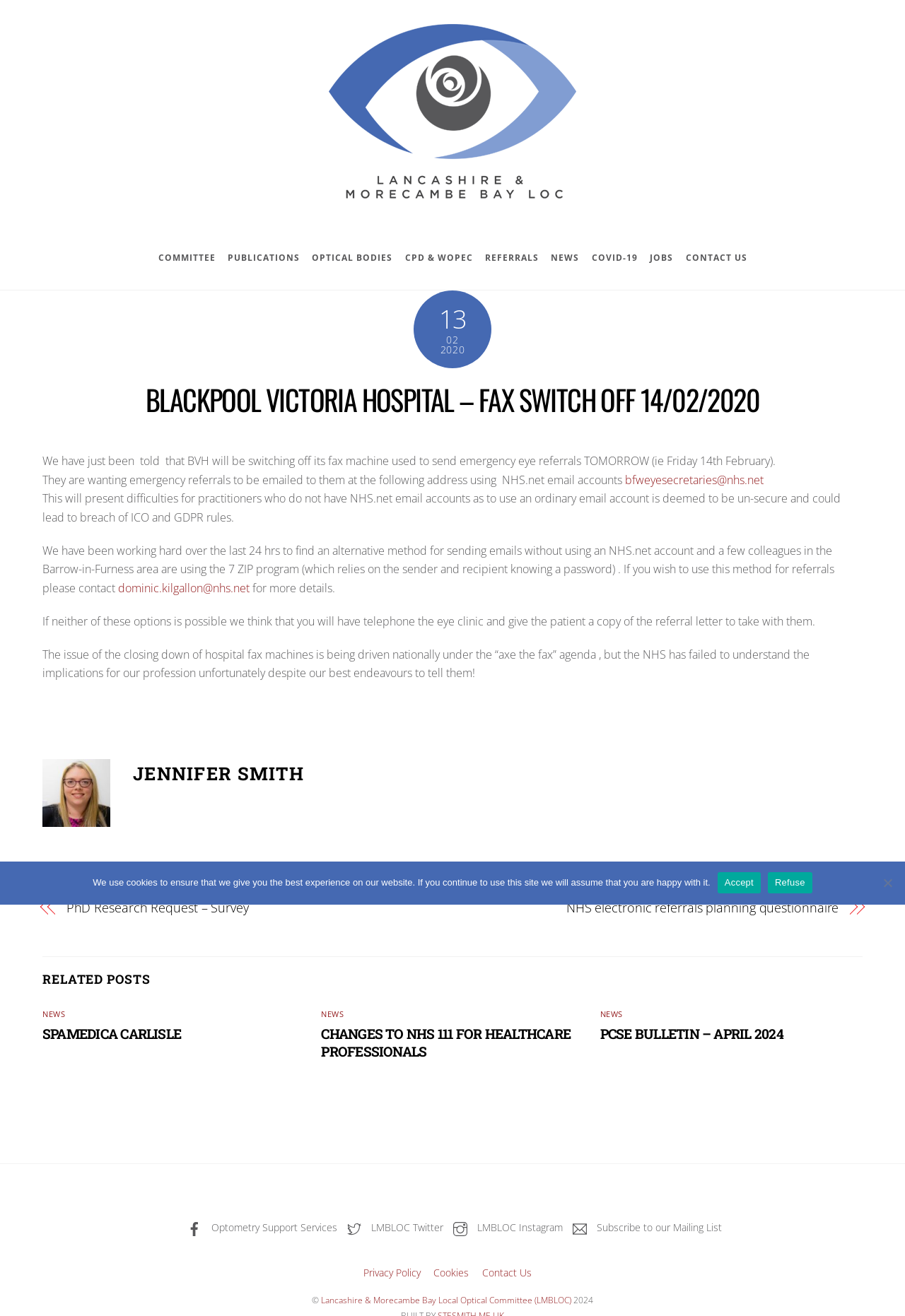How many related posts are there?
Answer the question with a thorough and detailed explanation.

The related posts can be found at the bottom of the webpage, and there are three articles listed under the 'RELATED POSTS' heading.